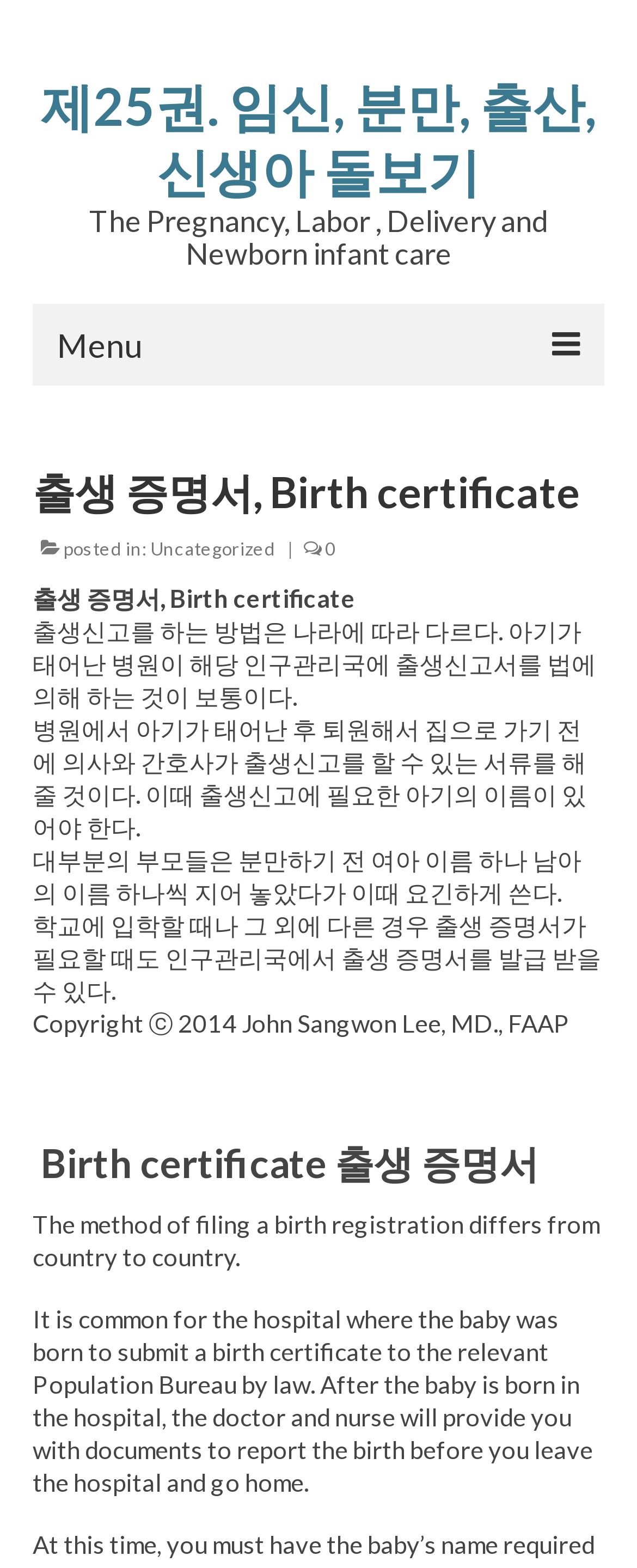Identify the bounding box coordinates for the element that needs to be clicked to fulfill this instruction: "Go to home page". Provide the coordinates in the format of four float numbers between 0 and 1: [left, top, right, bottom].

[0.077, 0.256, 0.923, 0.299]